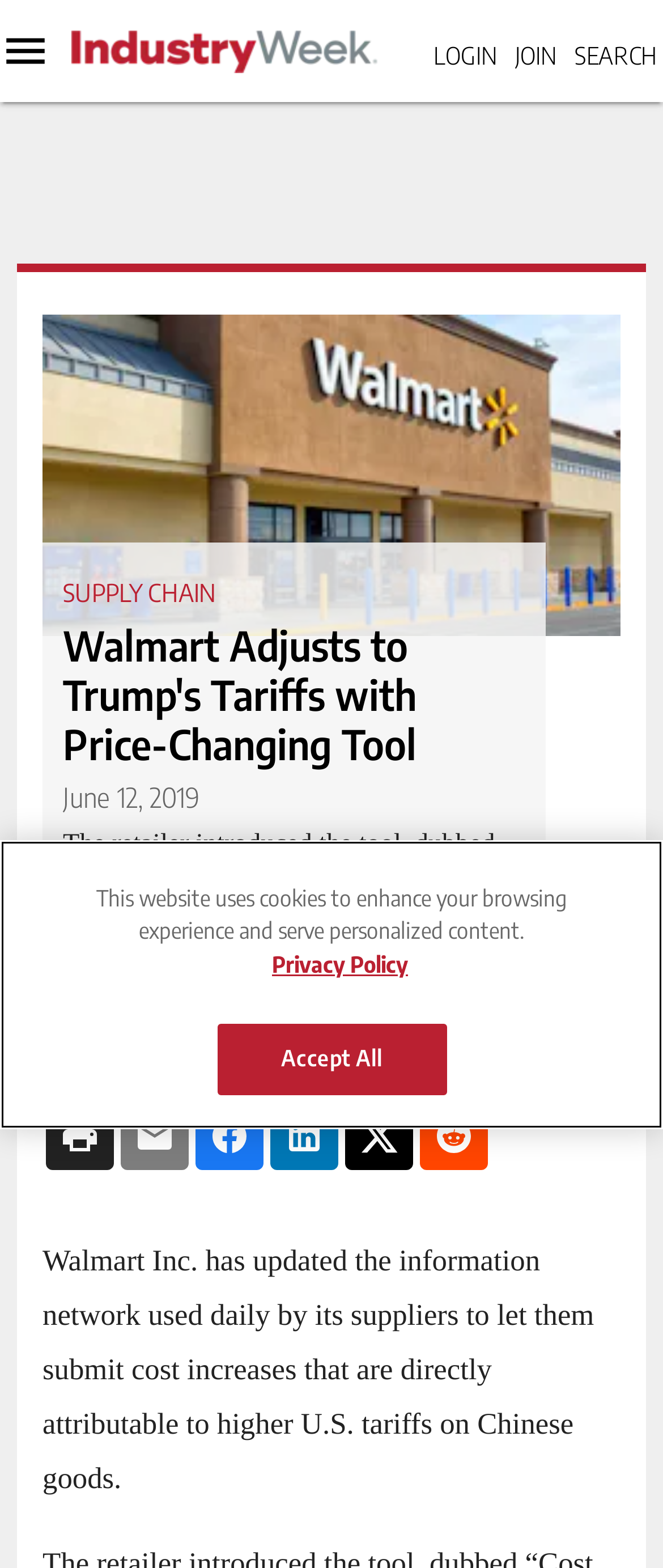What is the name of the tool introduced by Walmart?
Answer with a single word or short phrase according to what you see in the image.

Cost Change Scenario